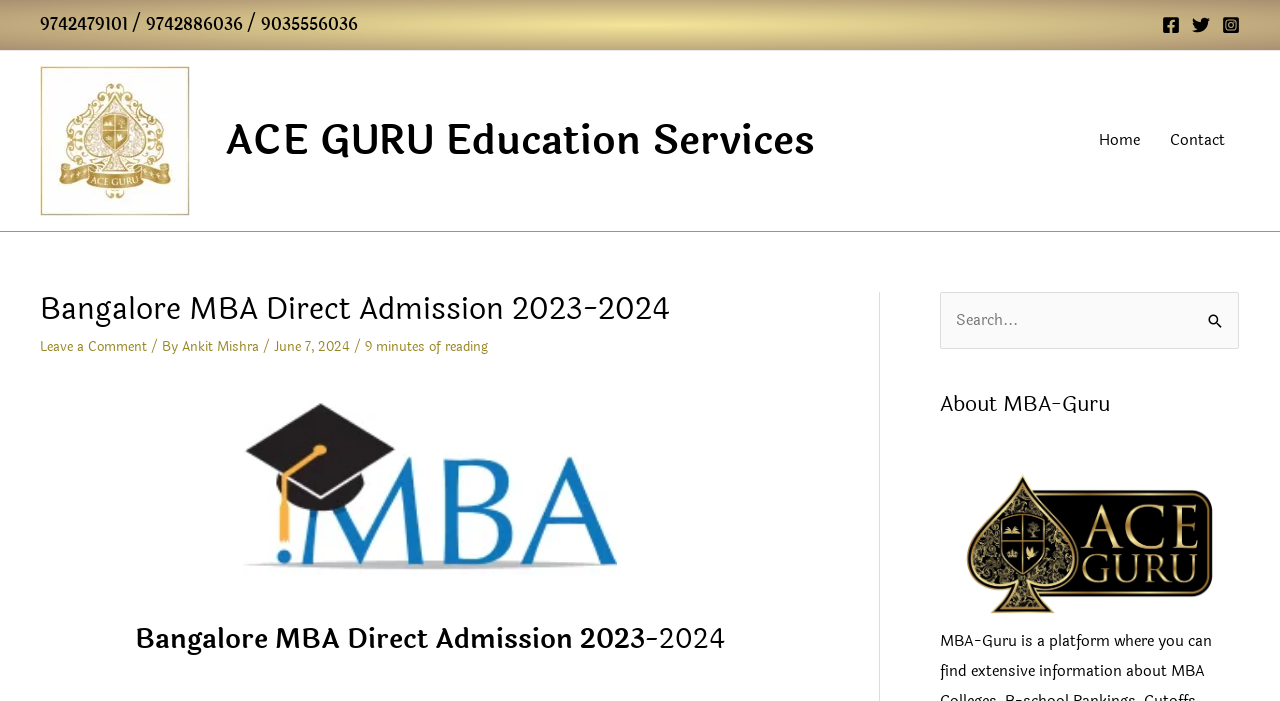Please locate the bounding box coordinates of the region I need to click to follow this instruction: "Contact us".

[0.902, 0.151, 0.969, 0.251]